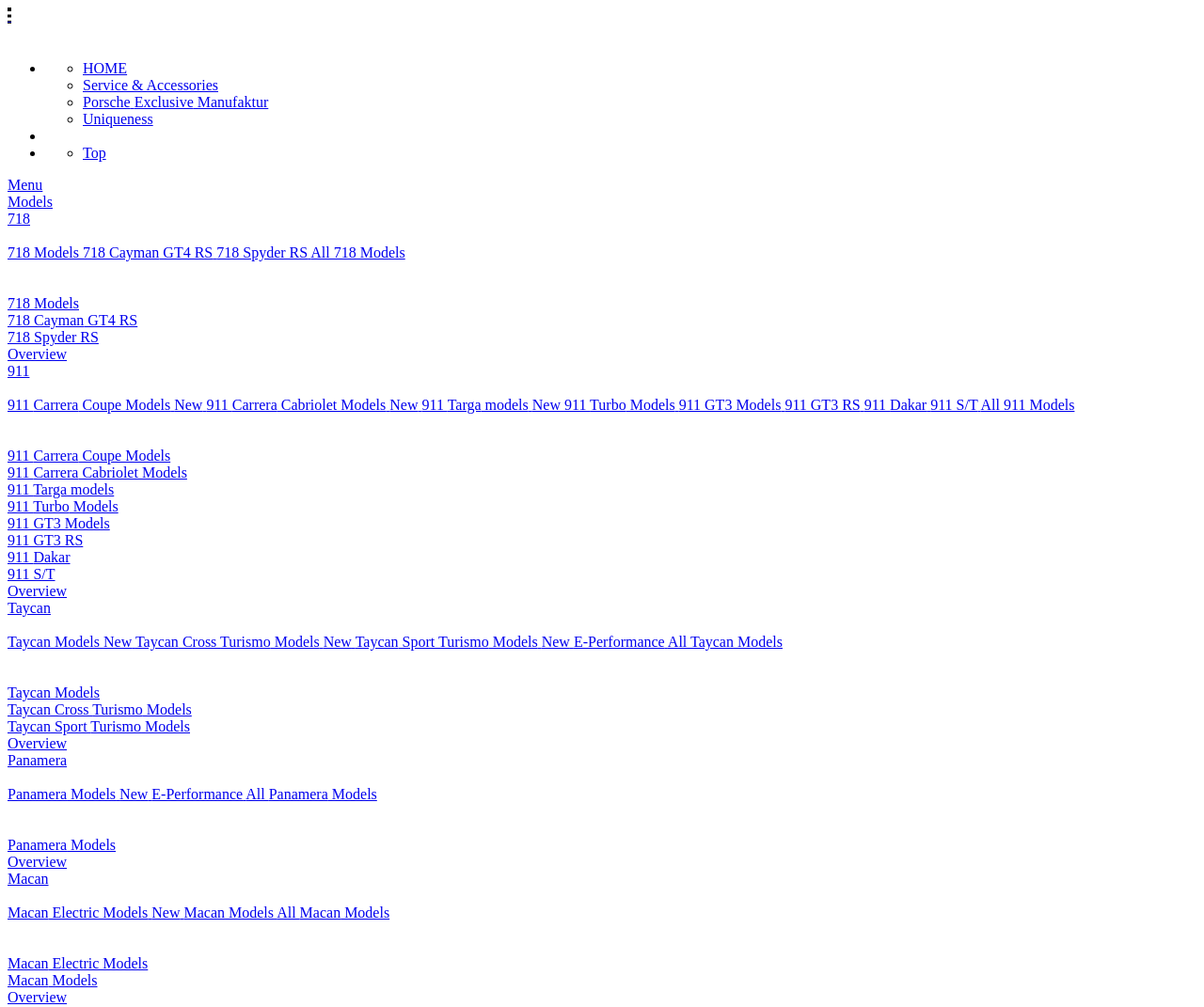Provide a brief response to the question below using one word or phrase:
What is the image associated with the Macan model?

Macan